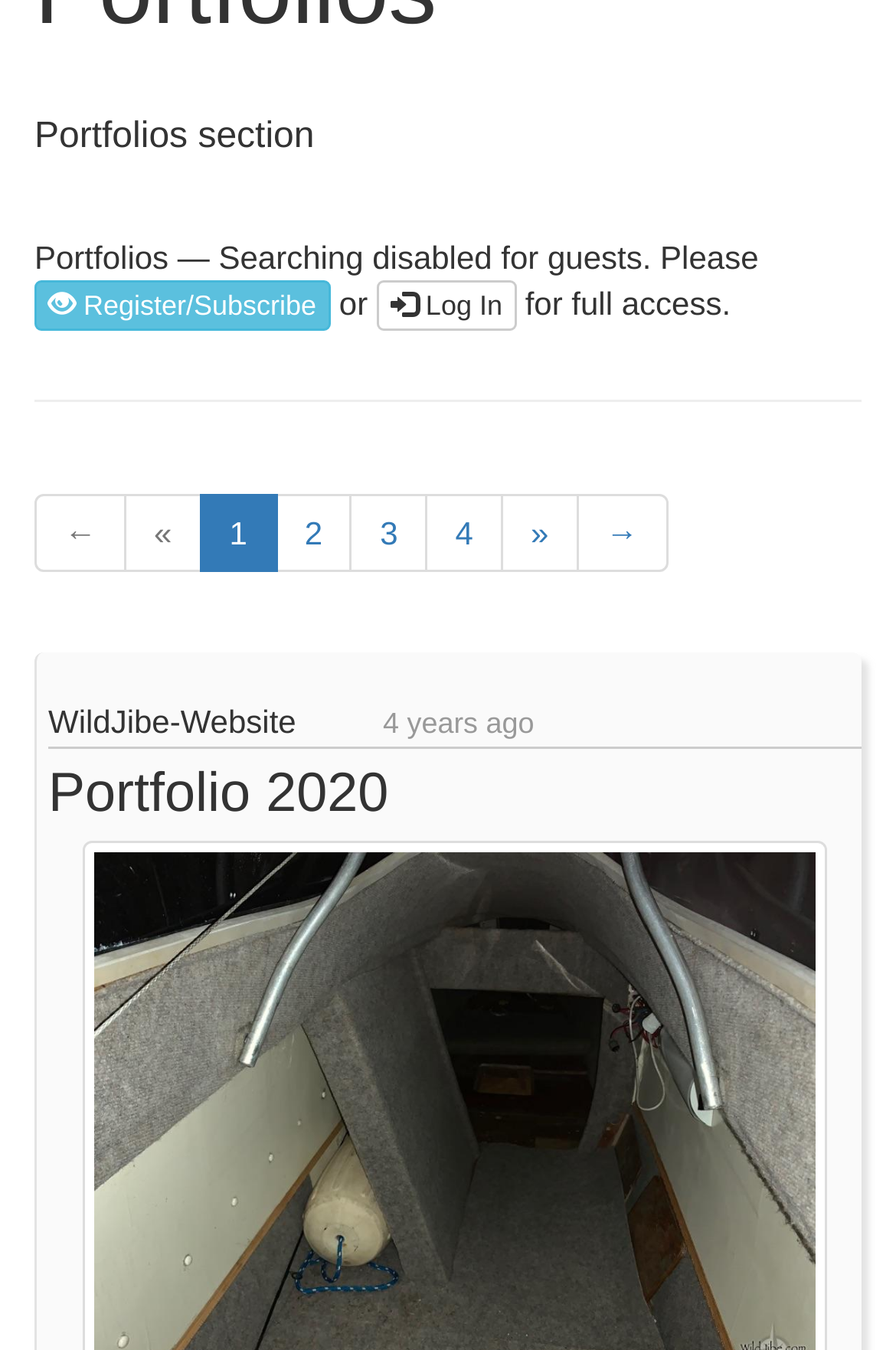Determine the bounding box for the described HTML element: "4 years ago". Ensure the coordinates are four float numbers between 0 and 1 in the format [left, top, right, bottom].

[0.427, 0.524, 0.596, 0.548]